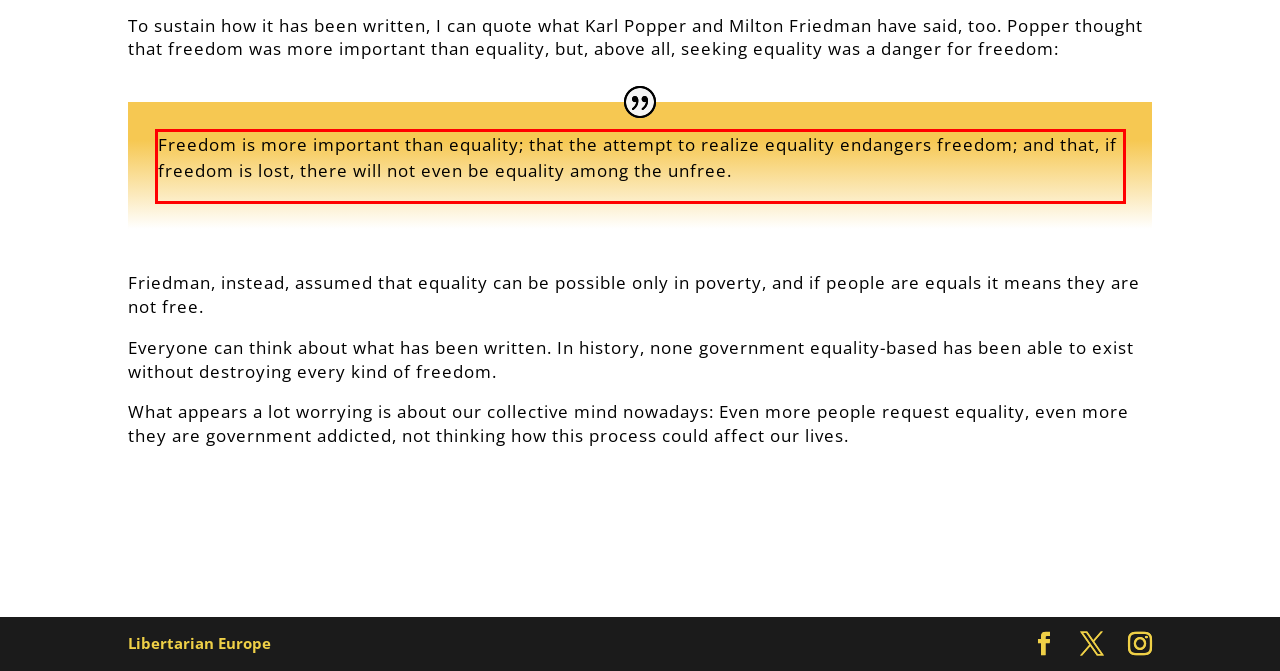Using the provided webpage screenshot, identify and read the text within the red rectangle bounding box.

Freedom is more important than equality; that the attempt to realize equality endangers freedom; and that, if freedom is lost, there will not even be equality among the unfree.